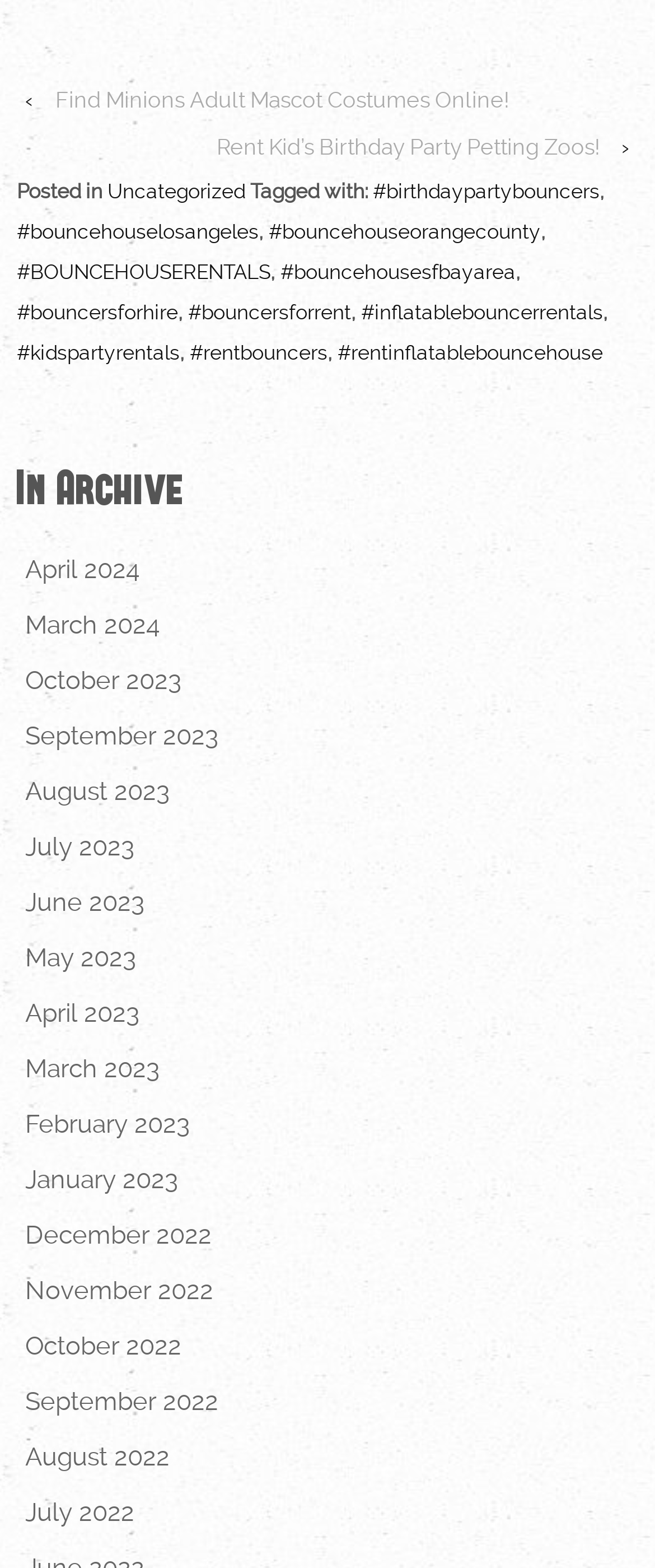What is the time period covered by the archive? Please answer the question using a single word or phrase based on the image.

2022-2024